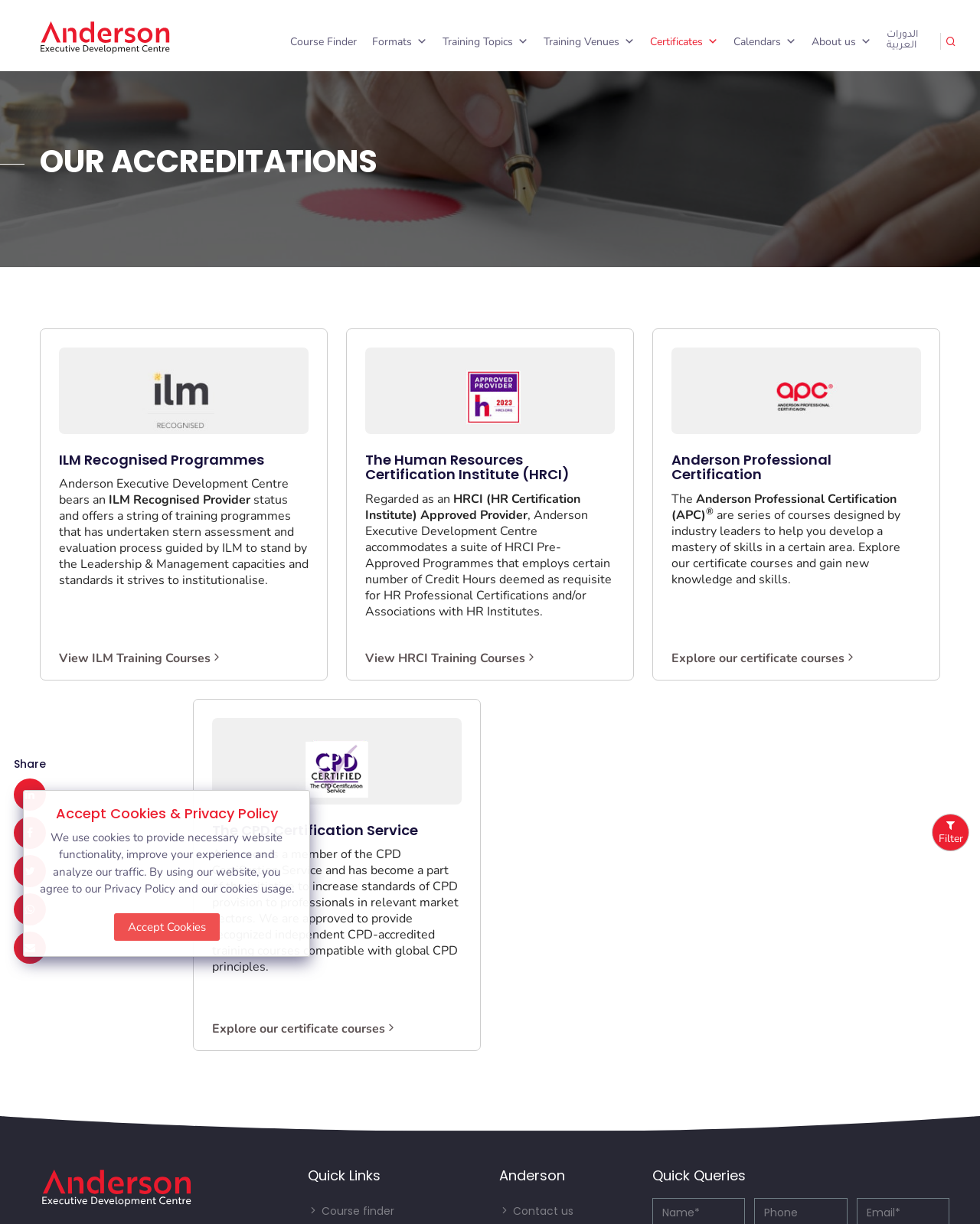Please determine the bounding box coordinates, formatted as (top-left x, top-left y, bottom-right x, bottom-right y), with all values as floating point numbers between 0 and 1. Identify the bounding box of the region described as: Formats

[0.372, 0.01, 0.444, 0.058]